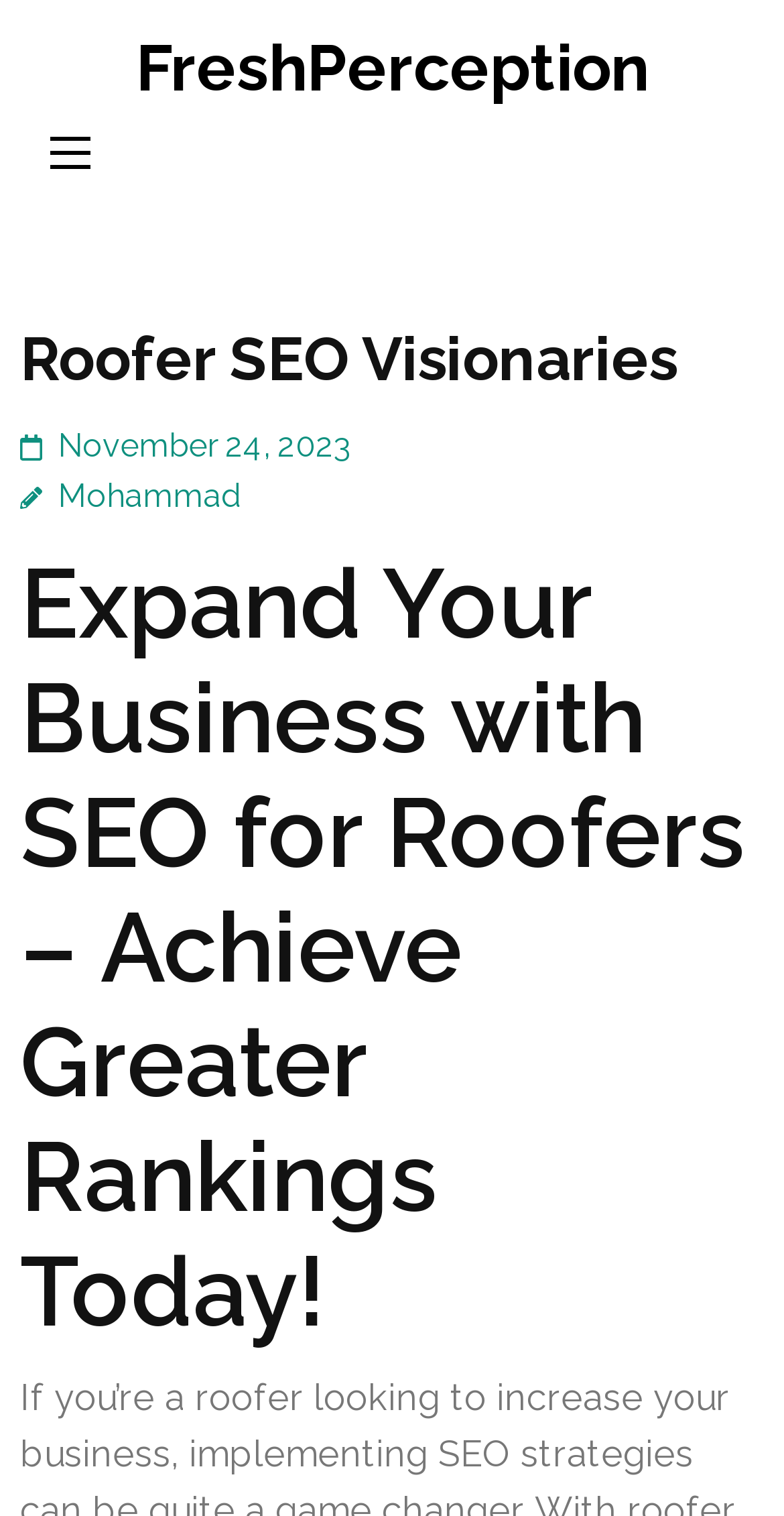Reply to the question below using a single word or brief phrase:
What is the date mentioned on the webpage?

November 24, 2023